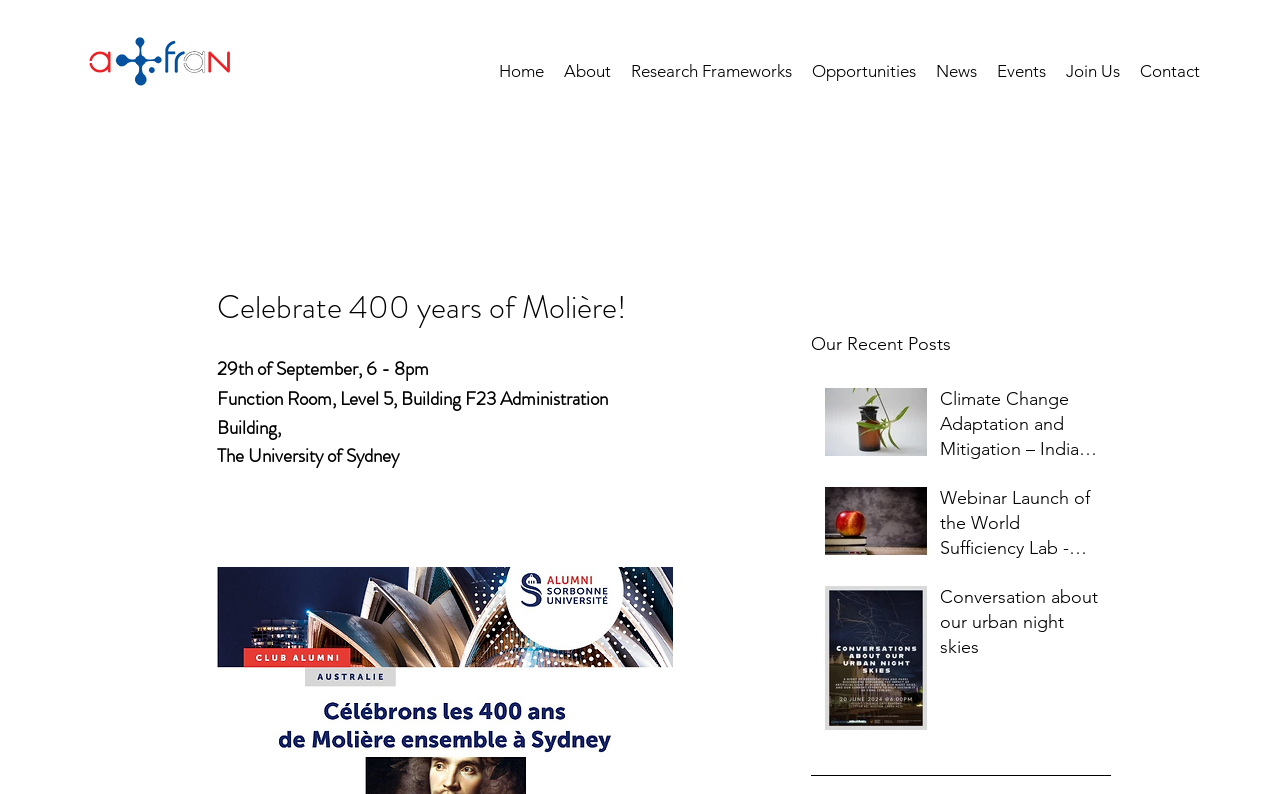How many posts are listed in the post list region?
Refer to the image and provide a concise answer in one word or phrase.

3